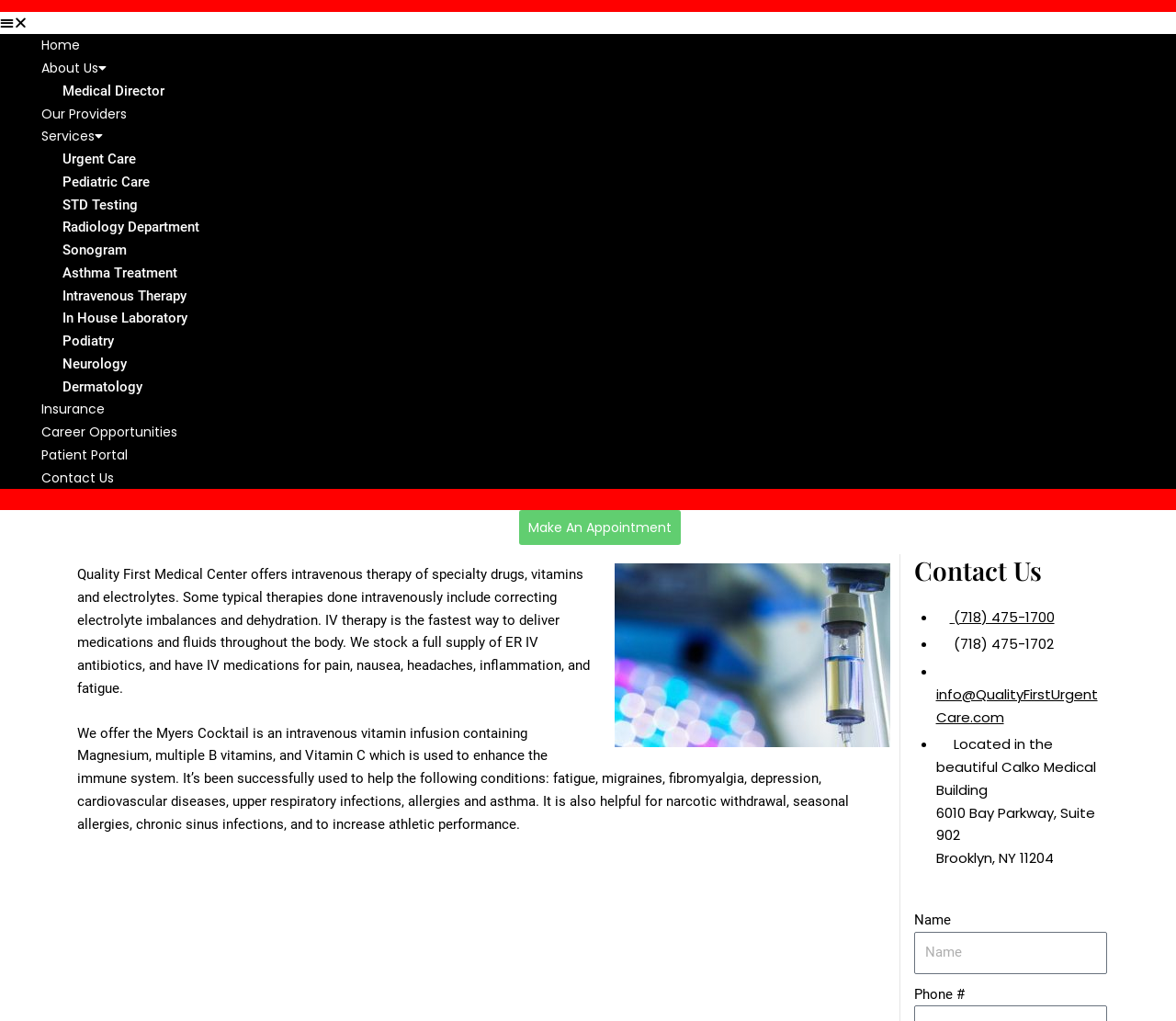Identify the bounding box coordinates for the UI element described as: "Make An Appointment".

[0.441, 0.5, 0.579, 0.534]